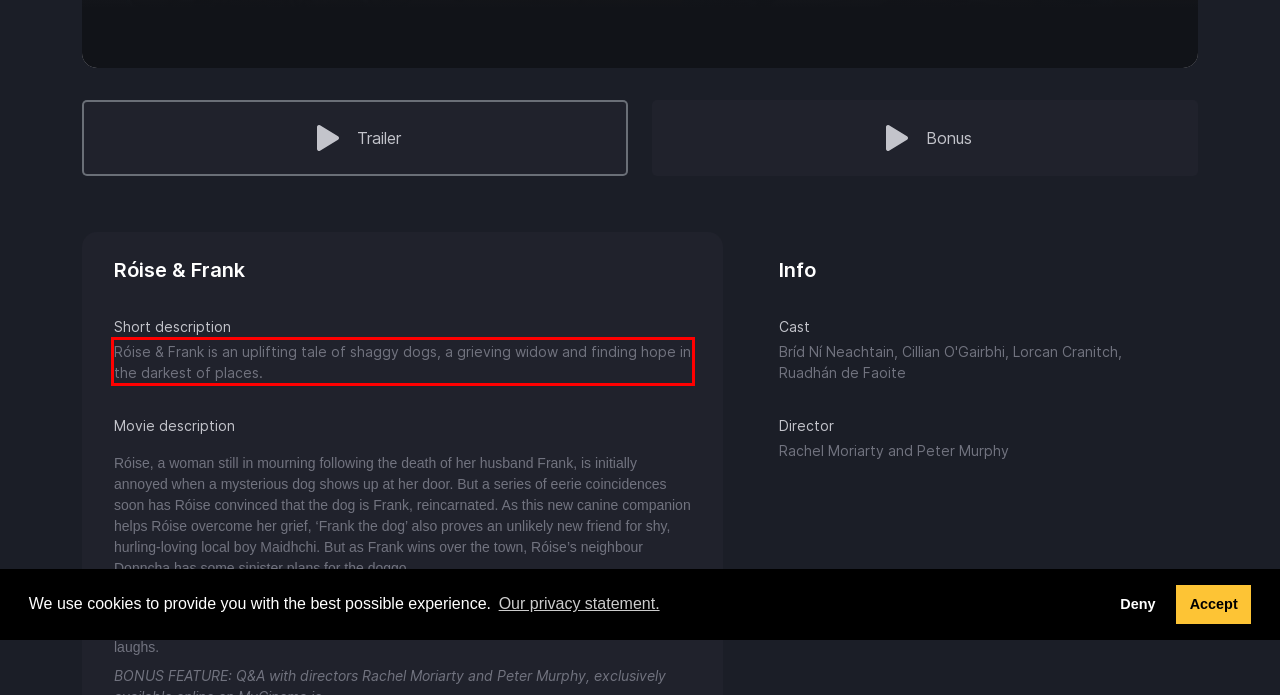Using the provided screenshot, read and generate the text content within the red-bordered area.

Róise & Frank is an uplifting tale of shaggy dogs, a grieving widow and finding hope in the darkest of places.